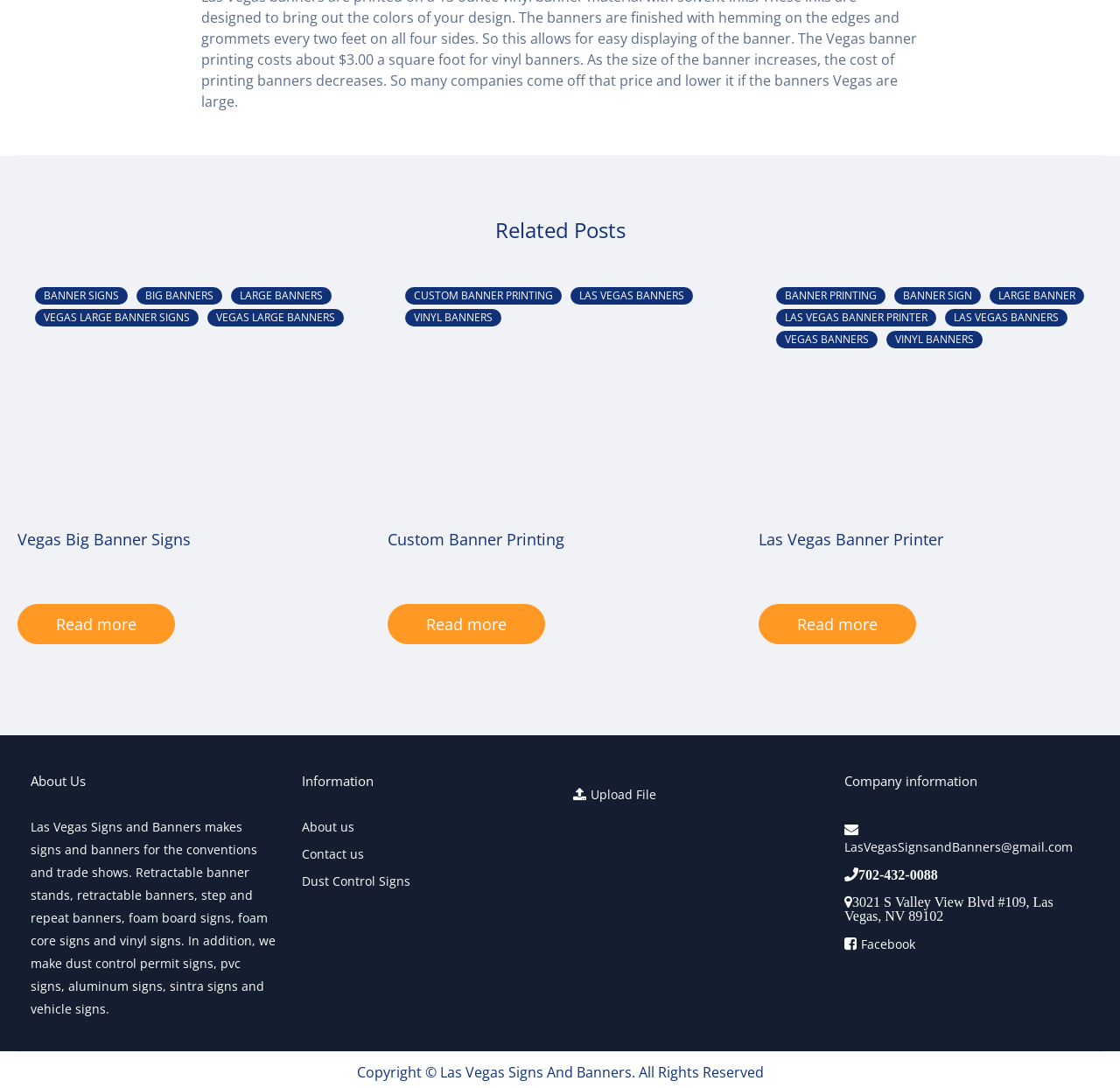Please provide a brief answer to the following inquiry using a single word or phrase:
How many links are there in the 'About Us' section?

4